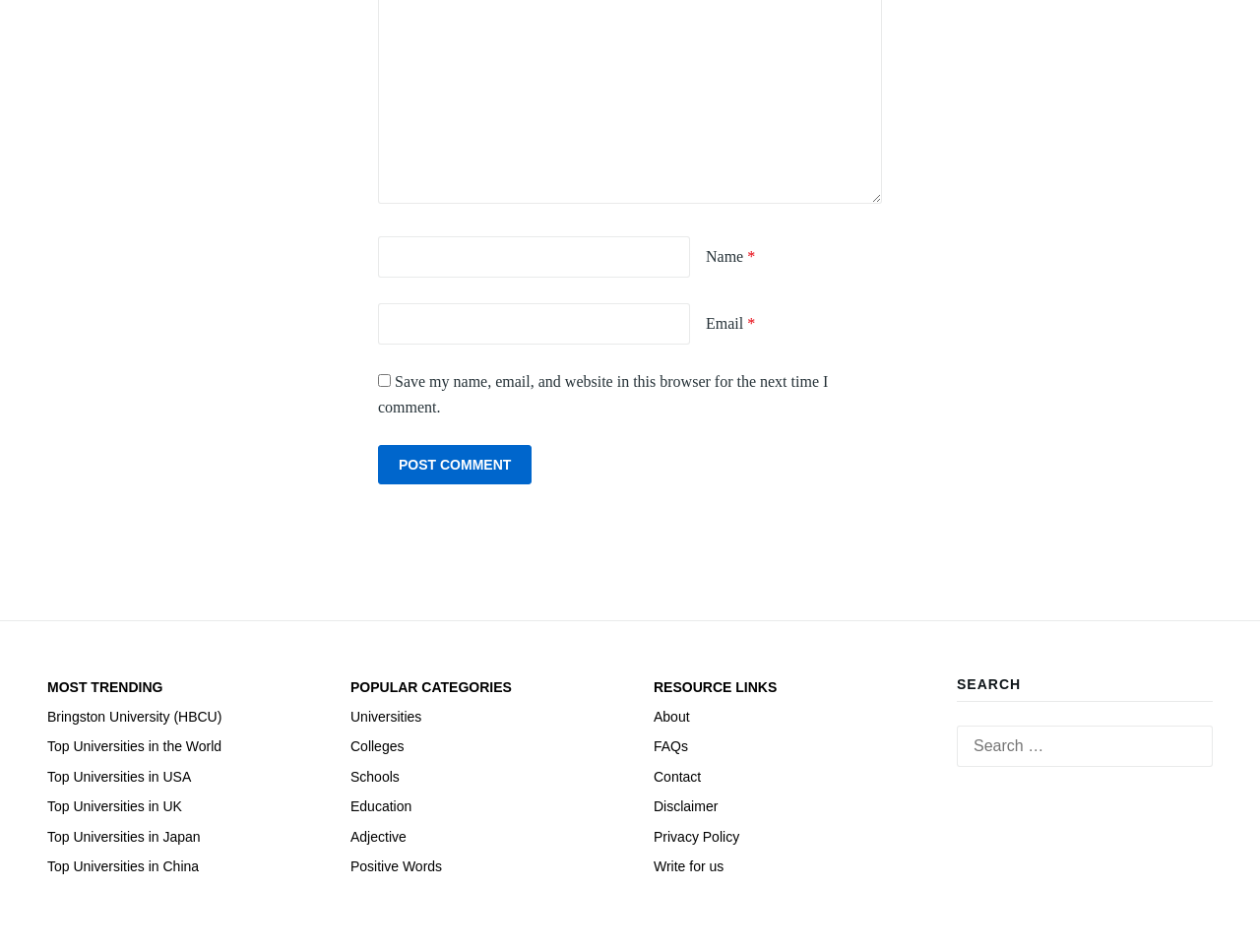Can you find the bounding box coordinates for the element that needs to be clicked to execute this instruction: "Enter your name"? The coordinates should be given as four float numbers between 0 and 1, i.e., [left, top, right, bottom].

[0.3, 0.248, 0.548, 0.292]